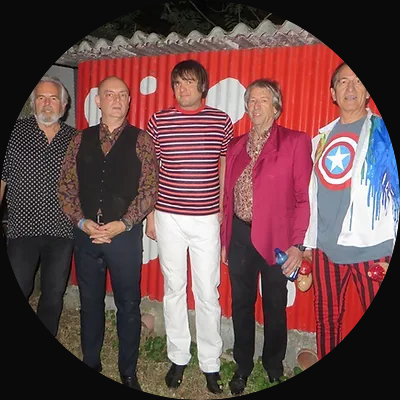Answer the question below using just one word or a short phrase: 
What music genres does The Chocolate Watchband's sound blend?

Psychedelic and proto-punk